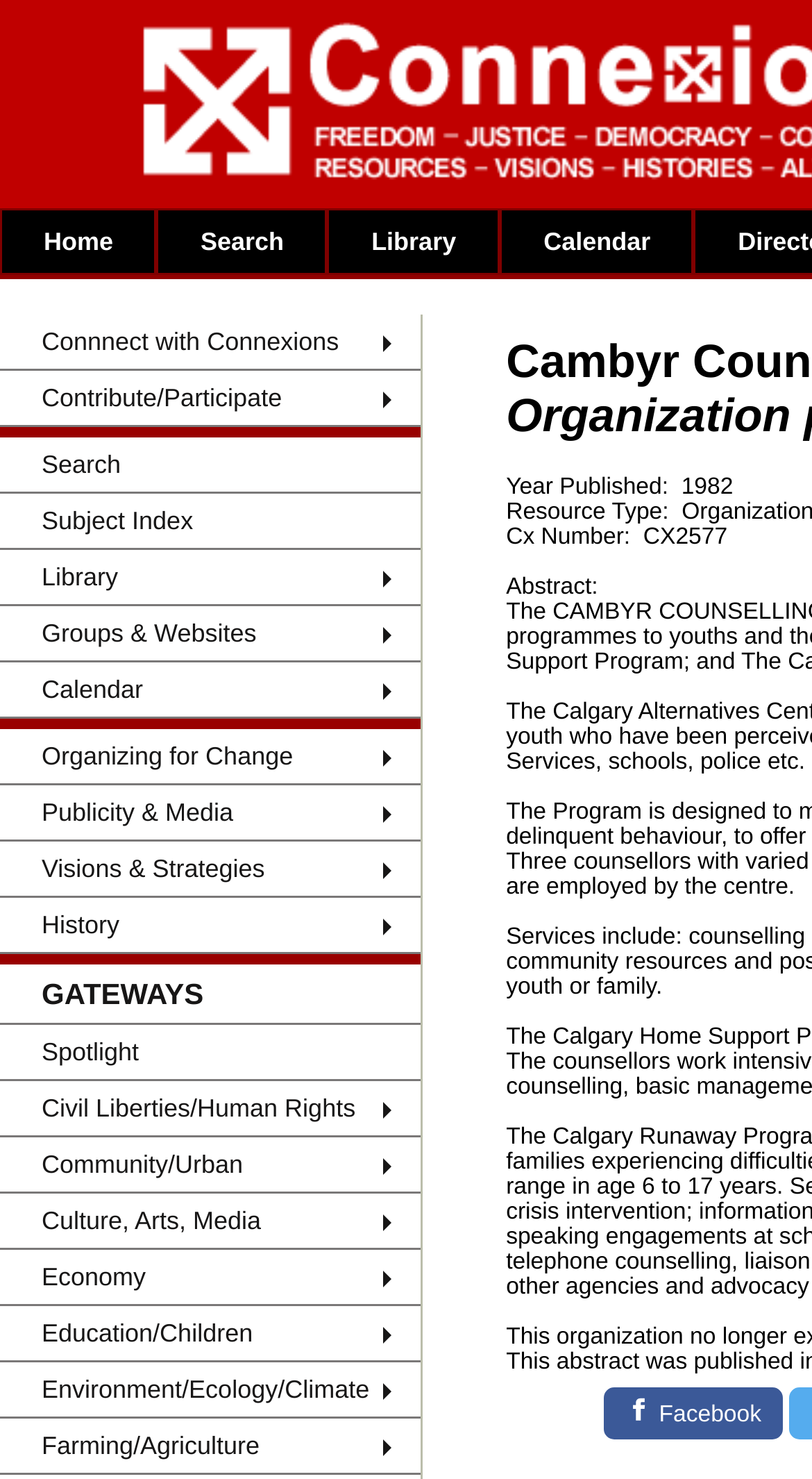Can you find the bounding box coordinates for the UI element given this description: "Organizing for Change"? Provide the coordinates as four float numbers between 0 and 1: [left, top, right, bottom].

[0.0, 0.493, 0.518, 0.531]